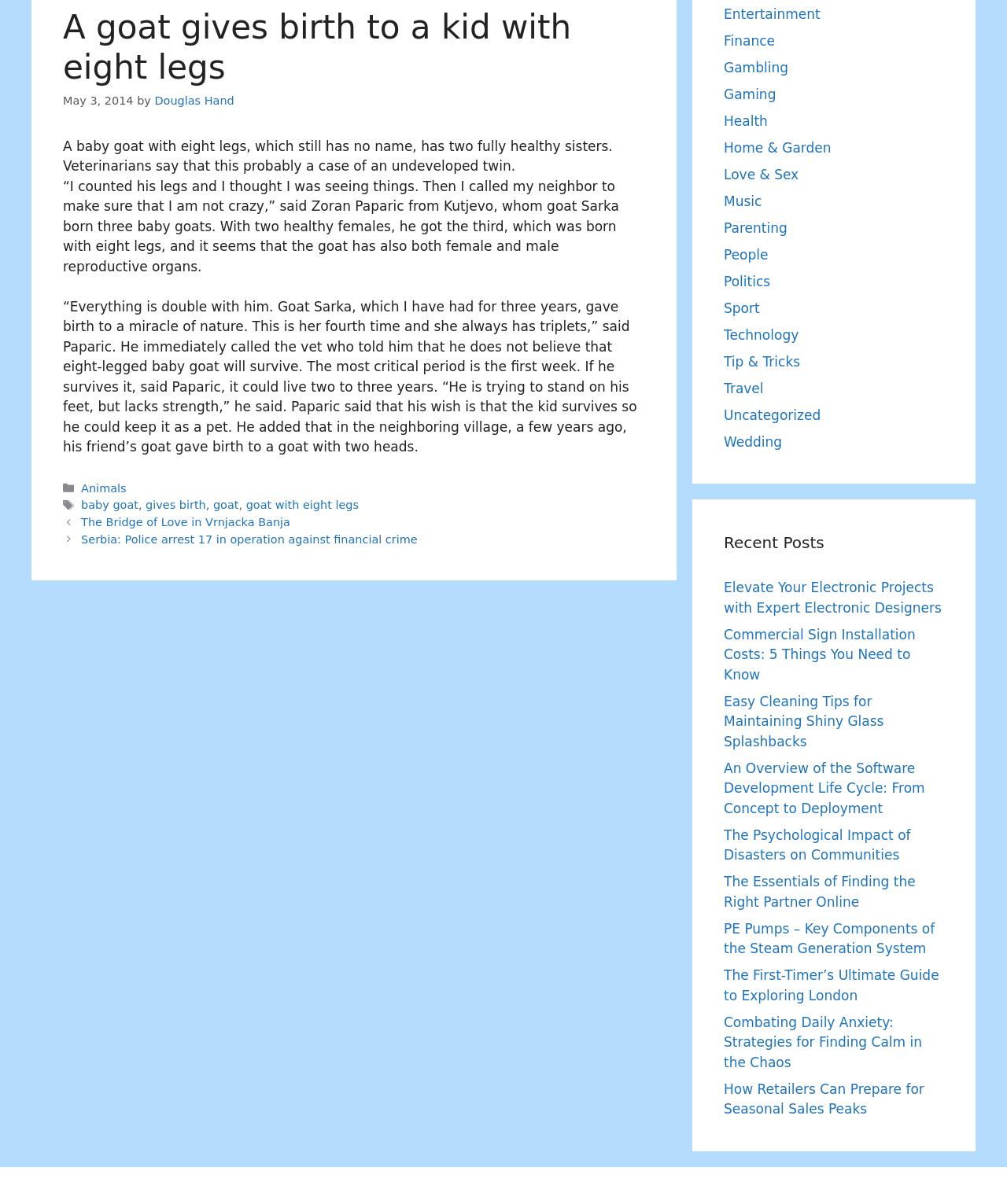Provide the bounding box coordinates of the HTML element described as: "goat with eight legs". The bounding box coordinates should be four float numbers between 0 and 1, i.e., [left, top, right, bottom].

[0.244, 0.414, 0.356, 0.425]